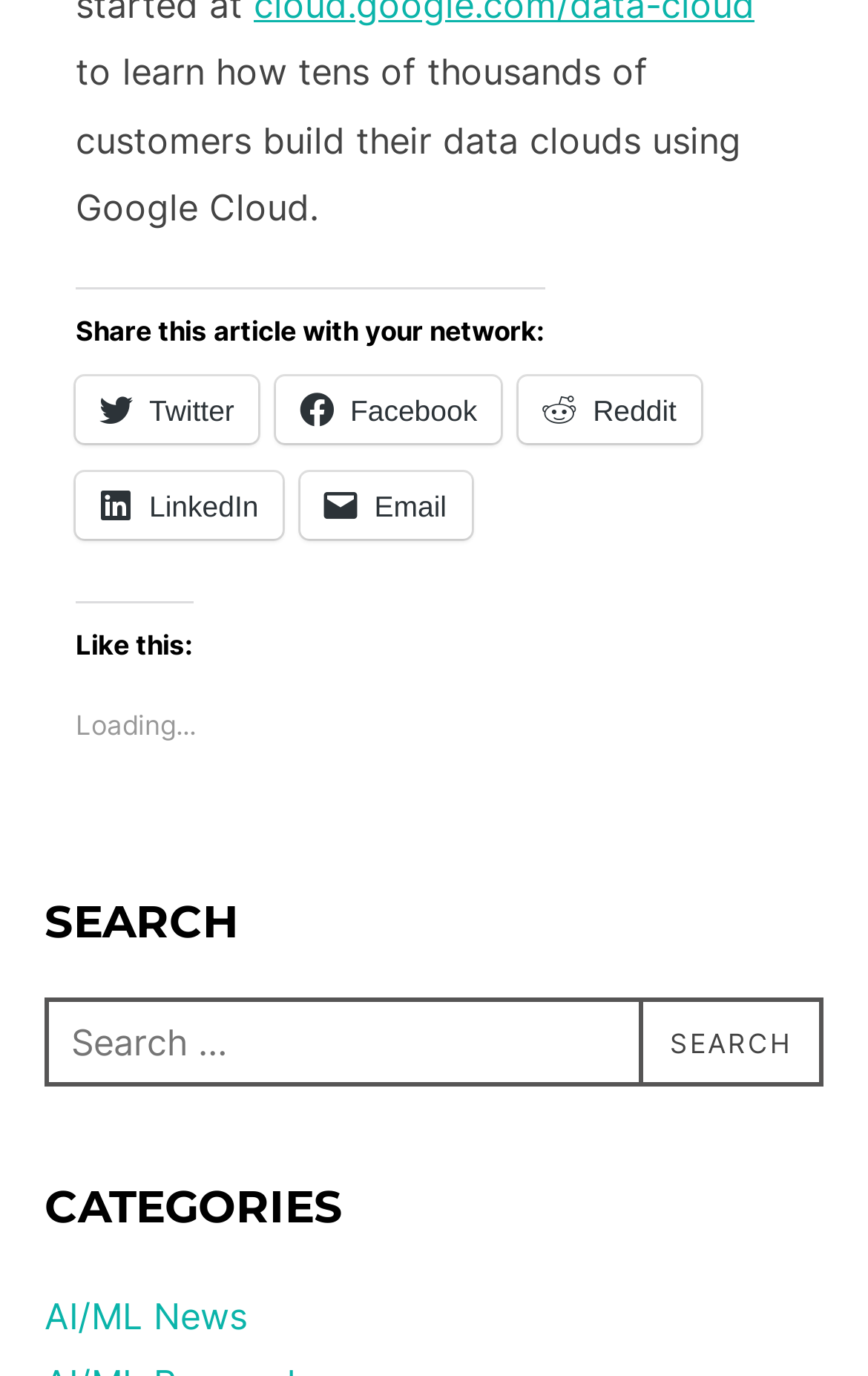Can you identify the bounding box coordinates of the clickable region needed to carry out this instruction: 'Share this article on Twitter'? The coordinates should be four float numbers within the range of 0 to 1, stated as [left, top, right, bottom].

[0.087, 0.274, 0.298, 0.322]